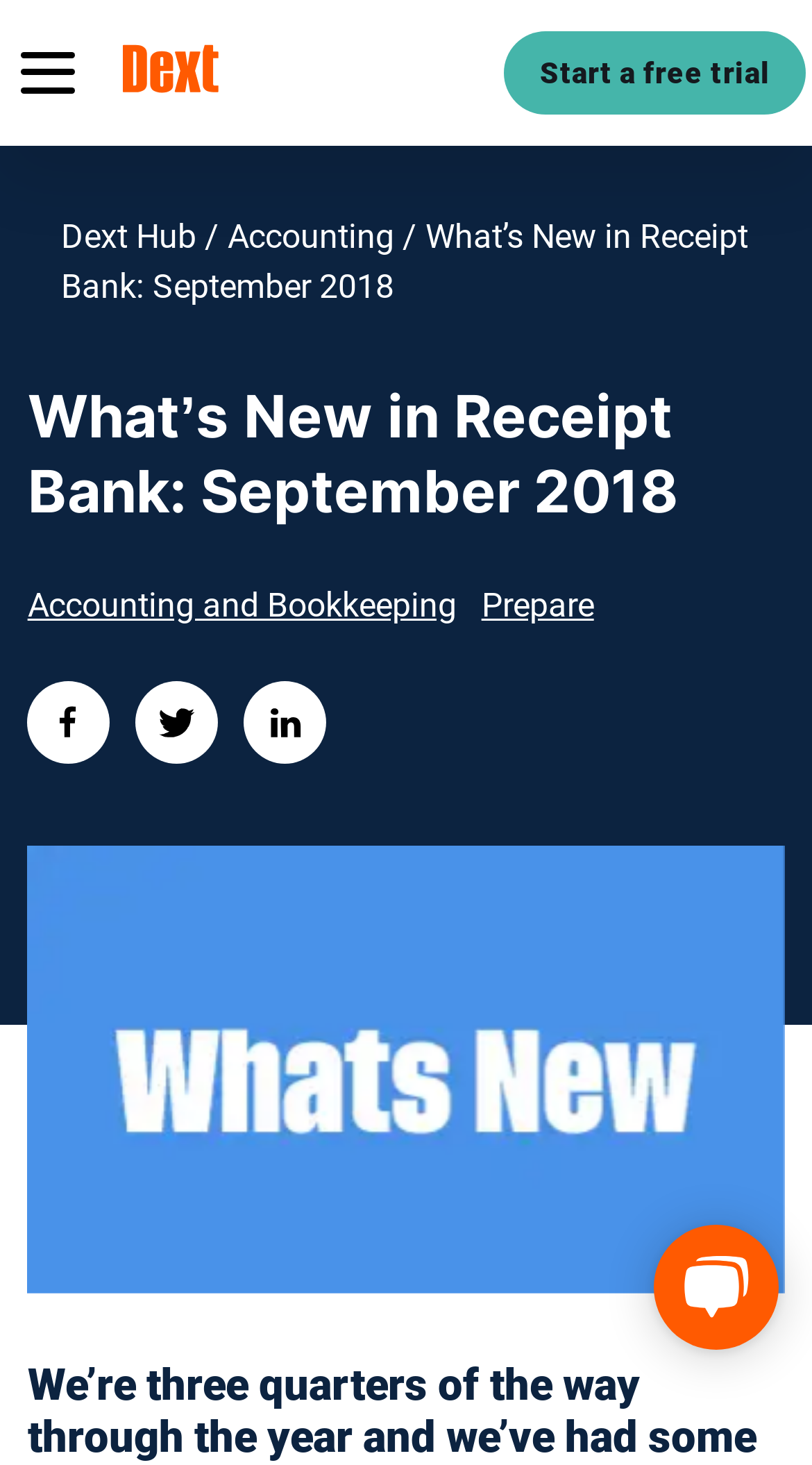Determine the bounding box coordinates for the clickable element to execute this instruction: "view Dext Hub". Provide the coordinates as four float numbers between 0 and 1, i.e., [left, top, right, bottom].

[0.075, 0.148, 0.242, 0.175]